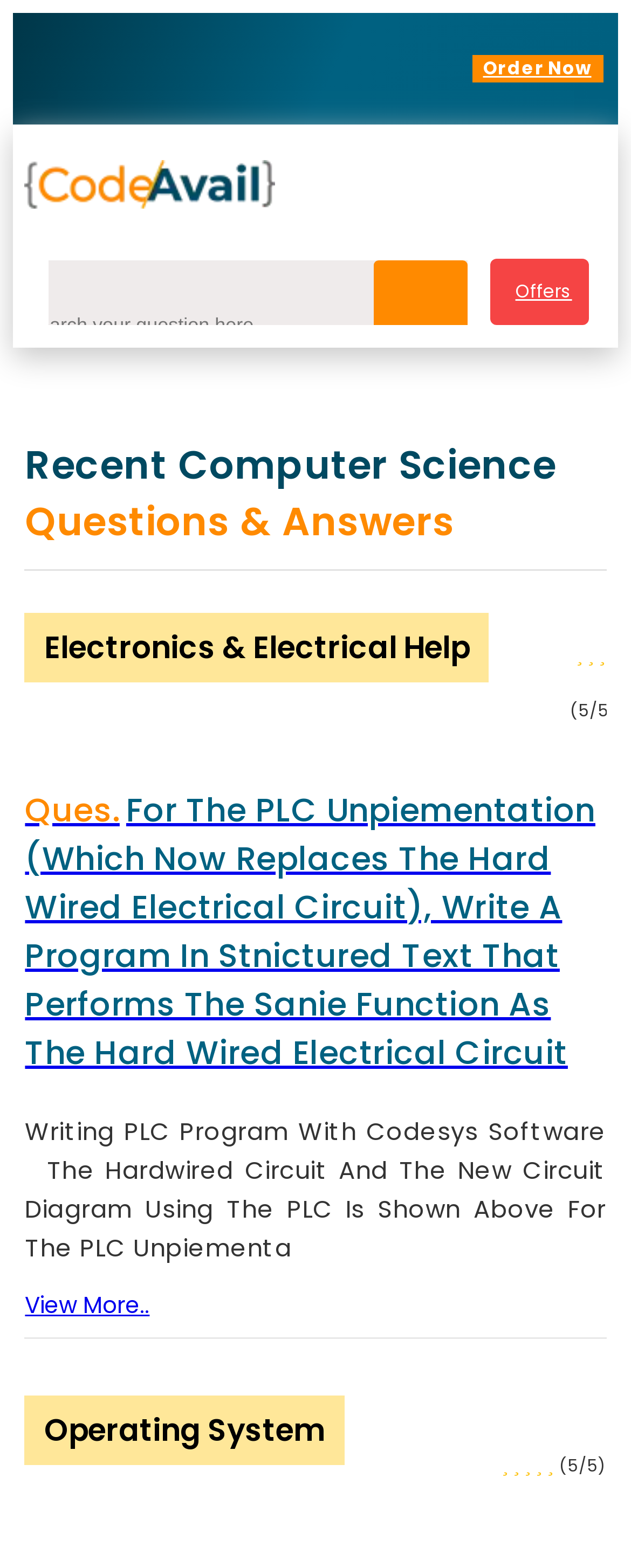Find the bounding box coordinates for the HTML element described as: "name="email" placeholder="Your Email"". The coordinates should consist of four float values between 0 and 1, i.e., [left, top, right, bottom].

[0.099, 0.382, 0.563, 0.402]